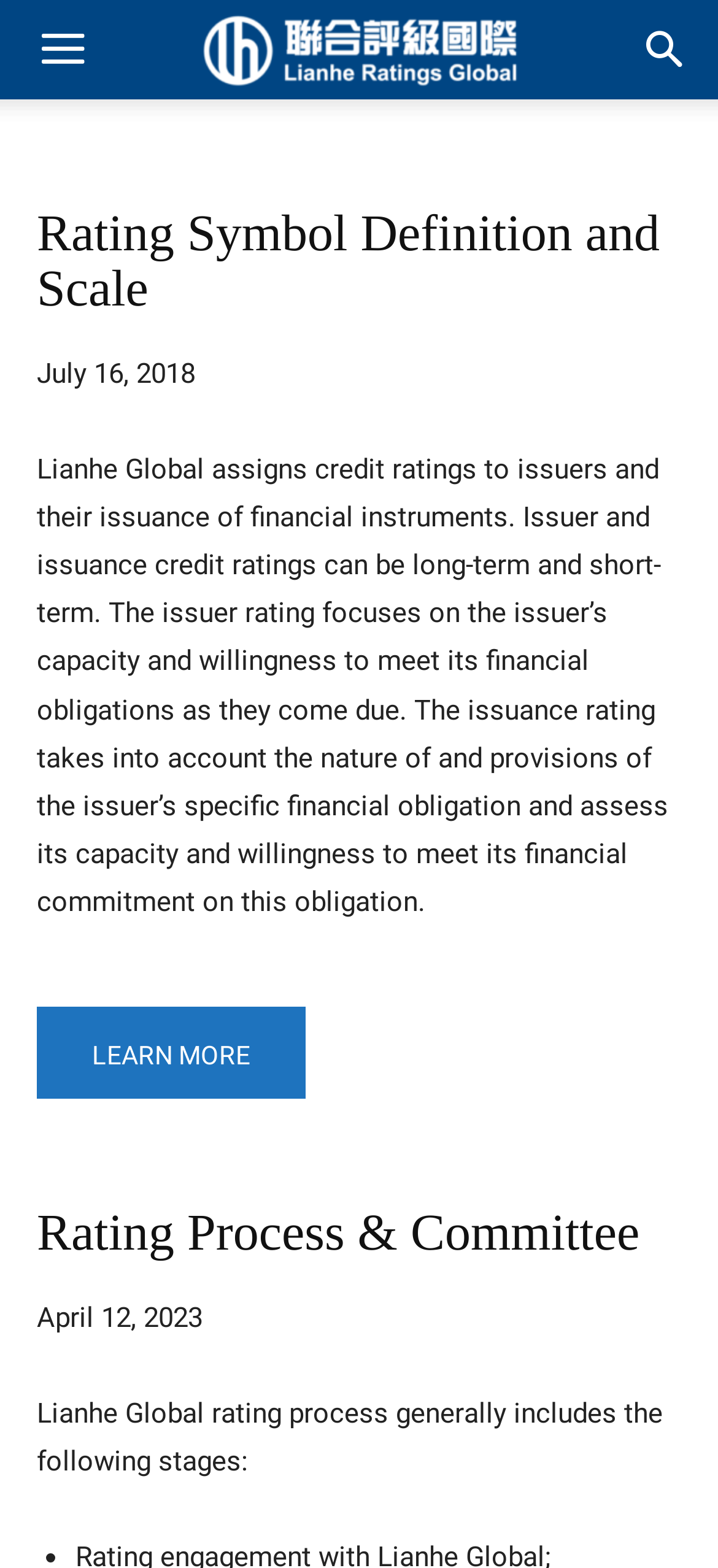Bounding box coordinates should be provided in the format (top-left x, top-left y, bottom-right x, bottom-right y) with all values between 0 and 1. Identify the bounding box for this UI element: aria-label="Menu"

[0.005, 0.0, 0.169, 0.063]